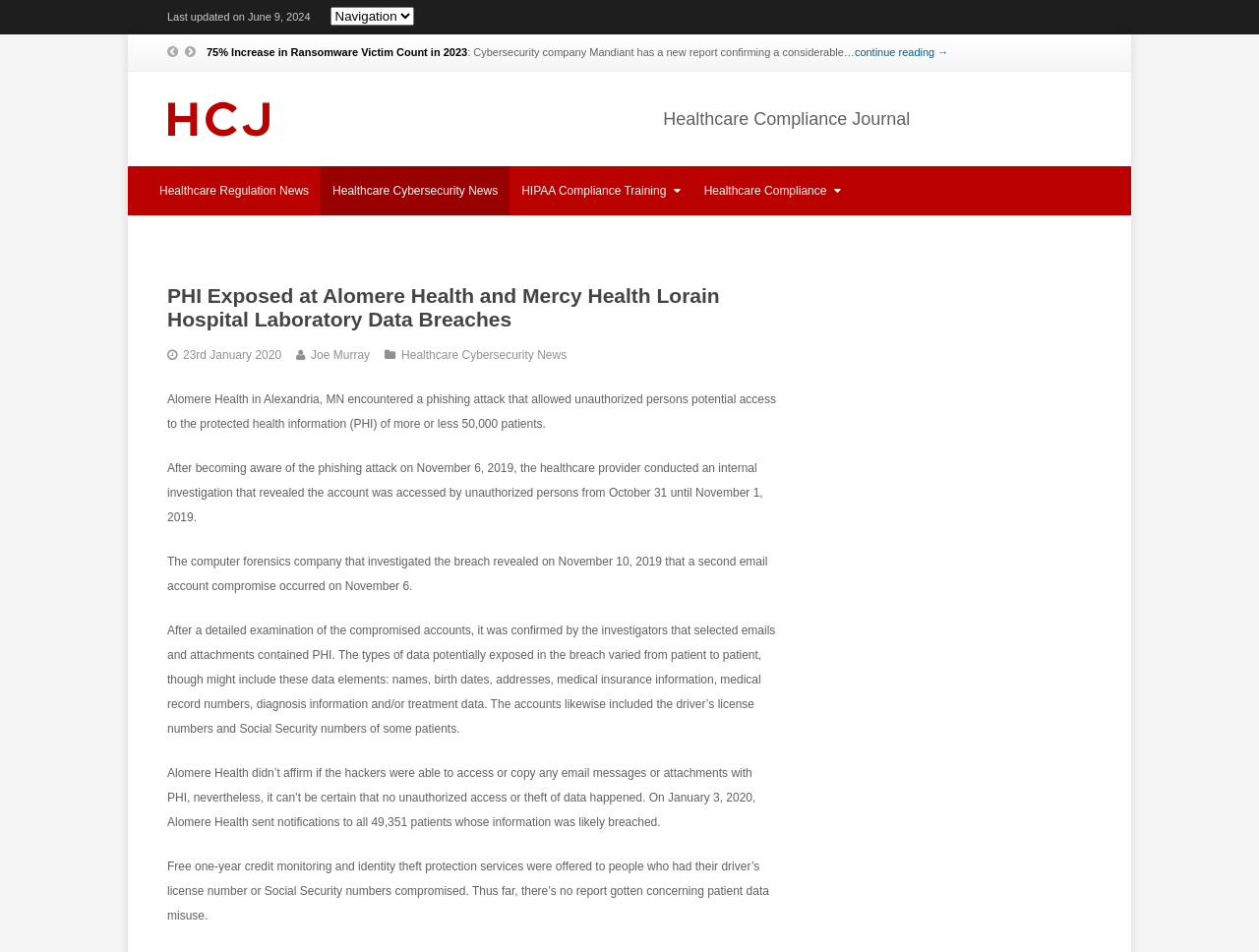What type of news is this webpage about?
Answer the question with a single word or phrase derived from the image.

Healthcare